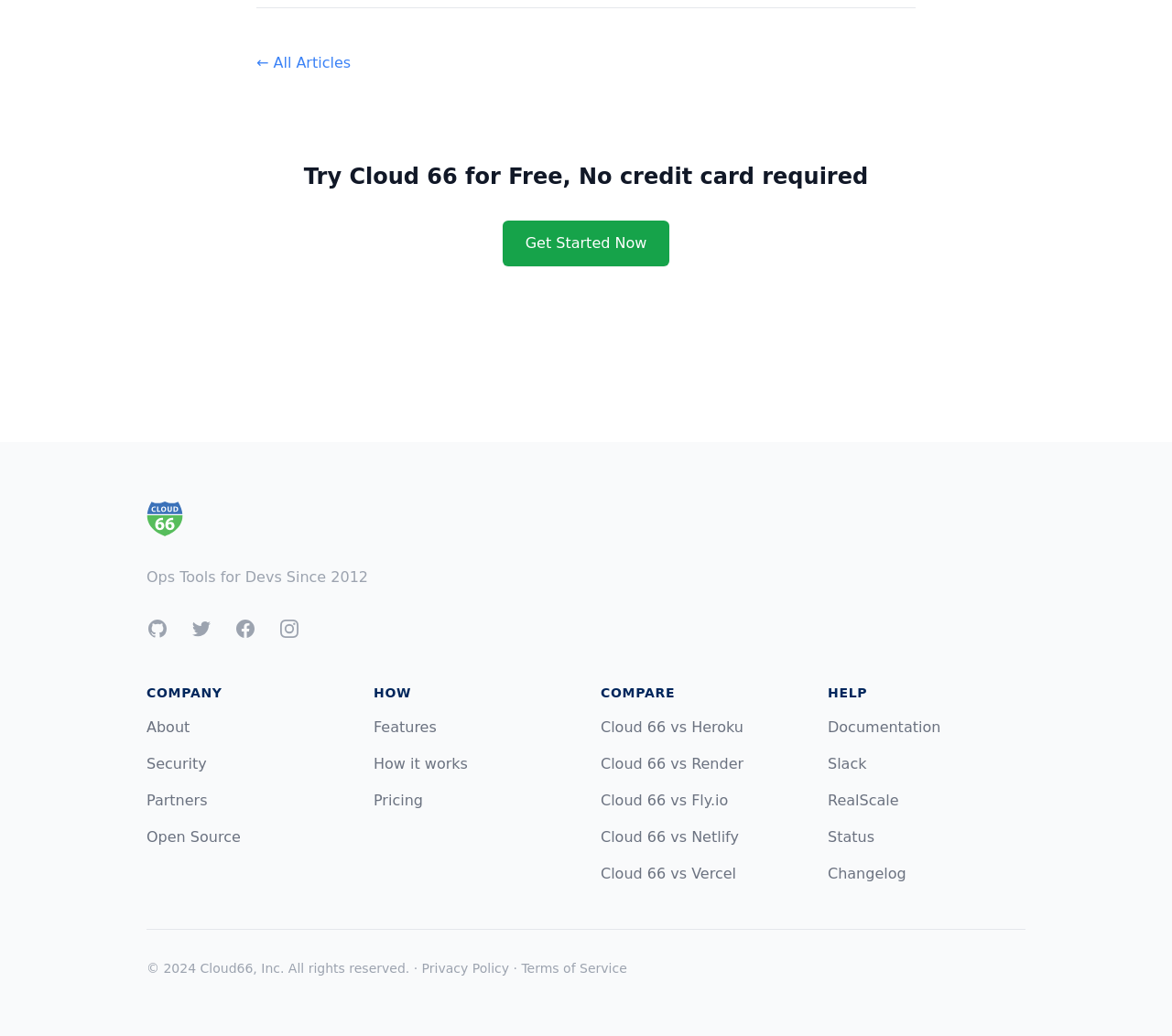Please specify the bounding box coordinates of the clickable region to carry out the following instruction: "View the 'Documentation'". The coordinates should be four float numbers between 0 and 1, in the format [left, top, right, bottom].

[0.706, 0.693, 0.803, 0.71]